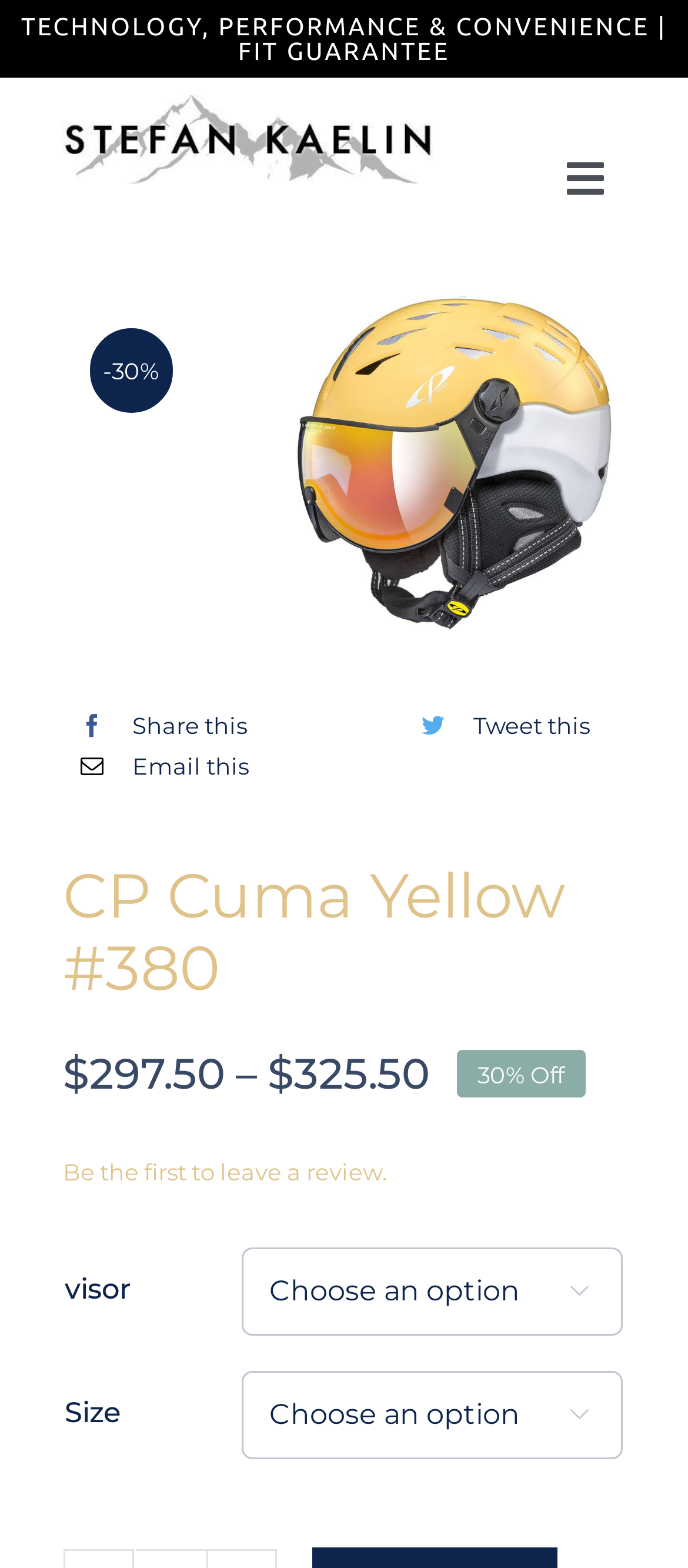What is the type of product being sold on this webpage?
Look at the image and provide a detailed response to the question.

I found the type of product being sold by looking at the image of the ski helmet on the webpage and the text 'Ski Helmet On Sale' in the title of the webpage.